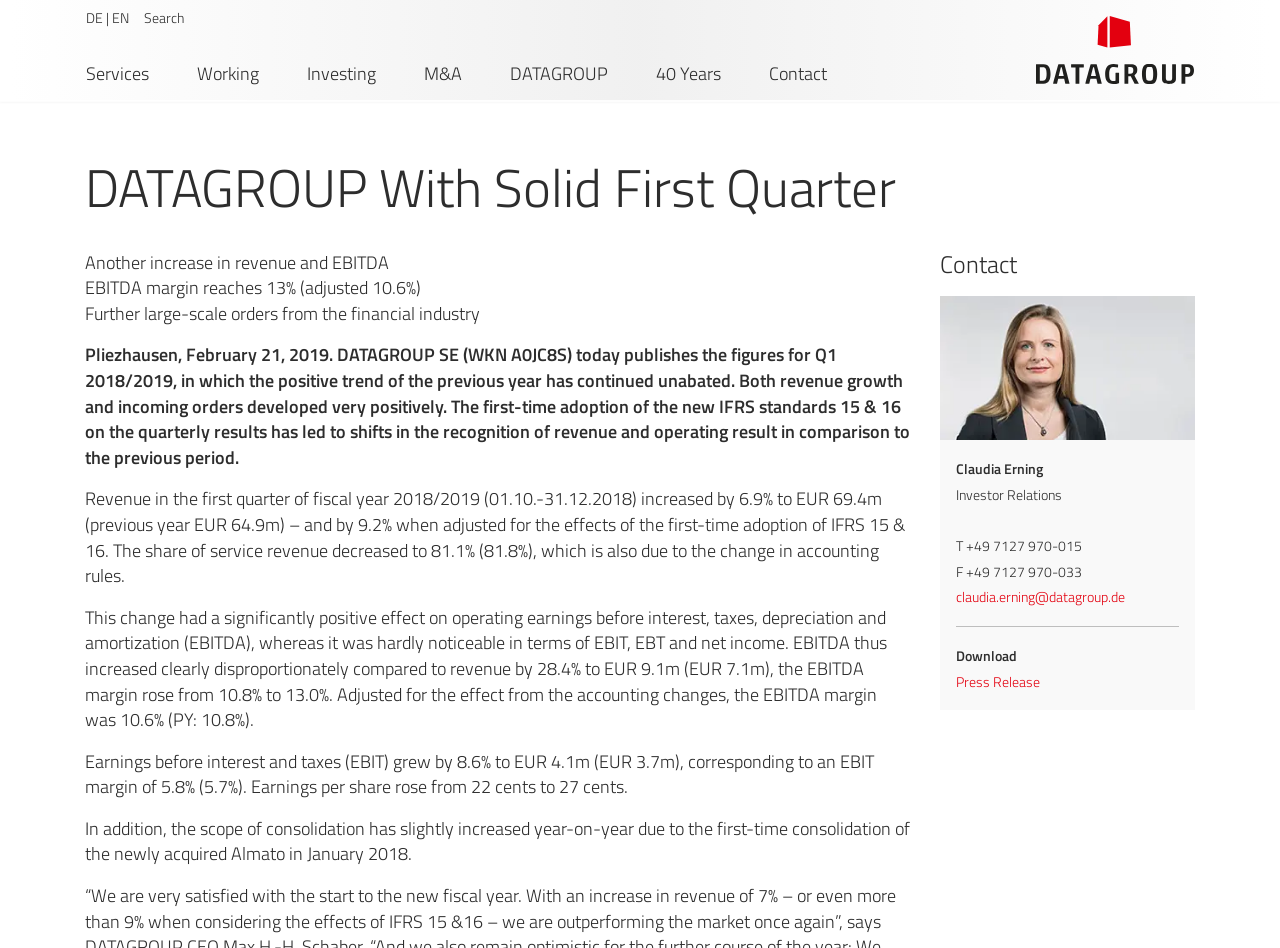Identify the bounding box coordinates of the clickable region required to complete the instruction: "Contact Investor Relations". The coordinates should be given as four float numbers within the range of 0 and 1, i.e., [left, top, right, bottom].

[0.747, 0.511, 0.83, 0.533]